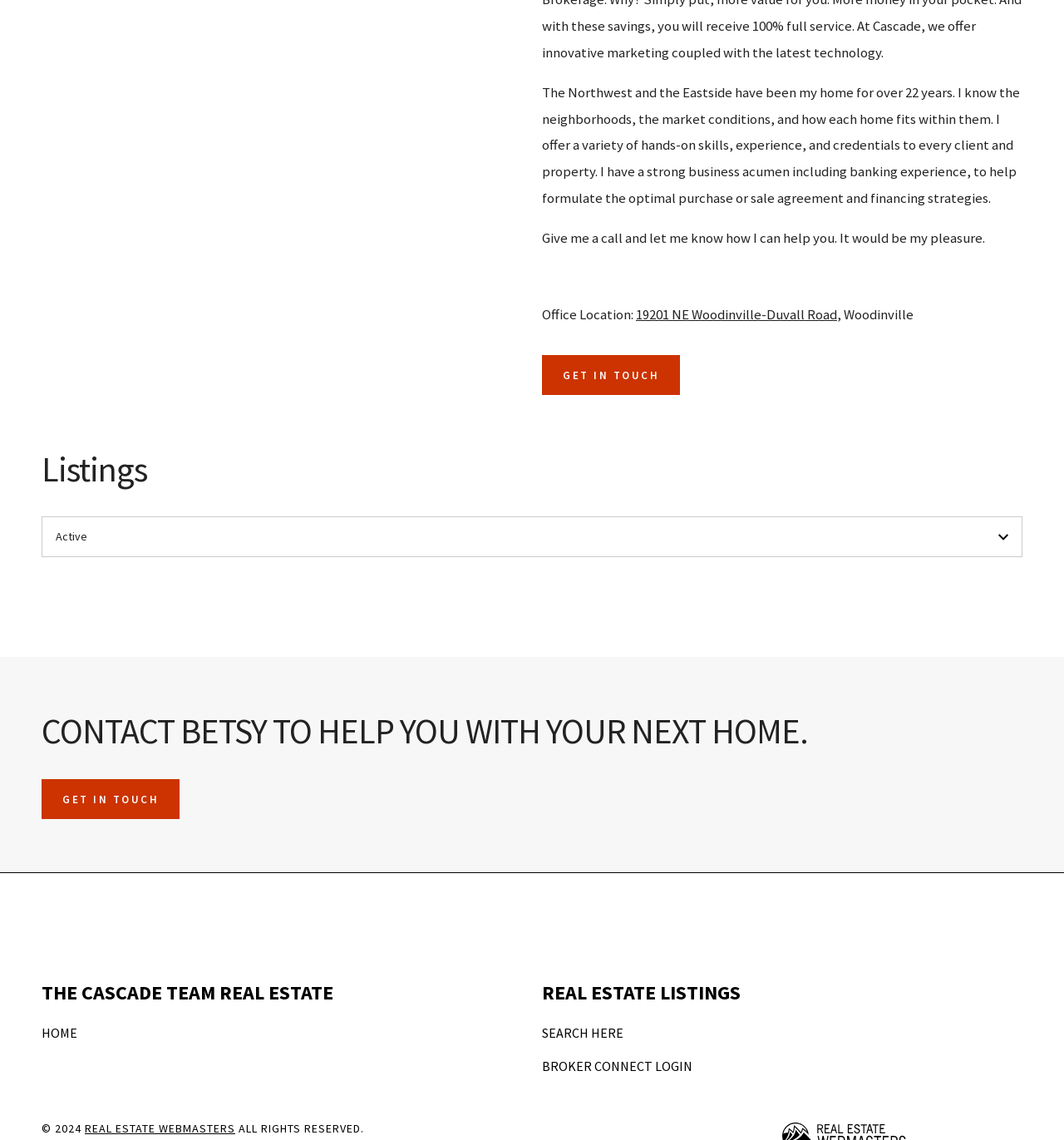Identify the coordinates of the bounding box for the element described below: "225". Return the coordinates as four float numbers between 0 and 1: [left, top, right, bottom].

None